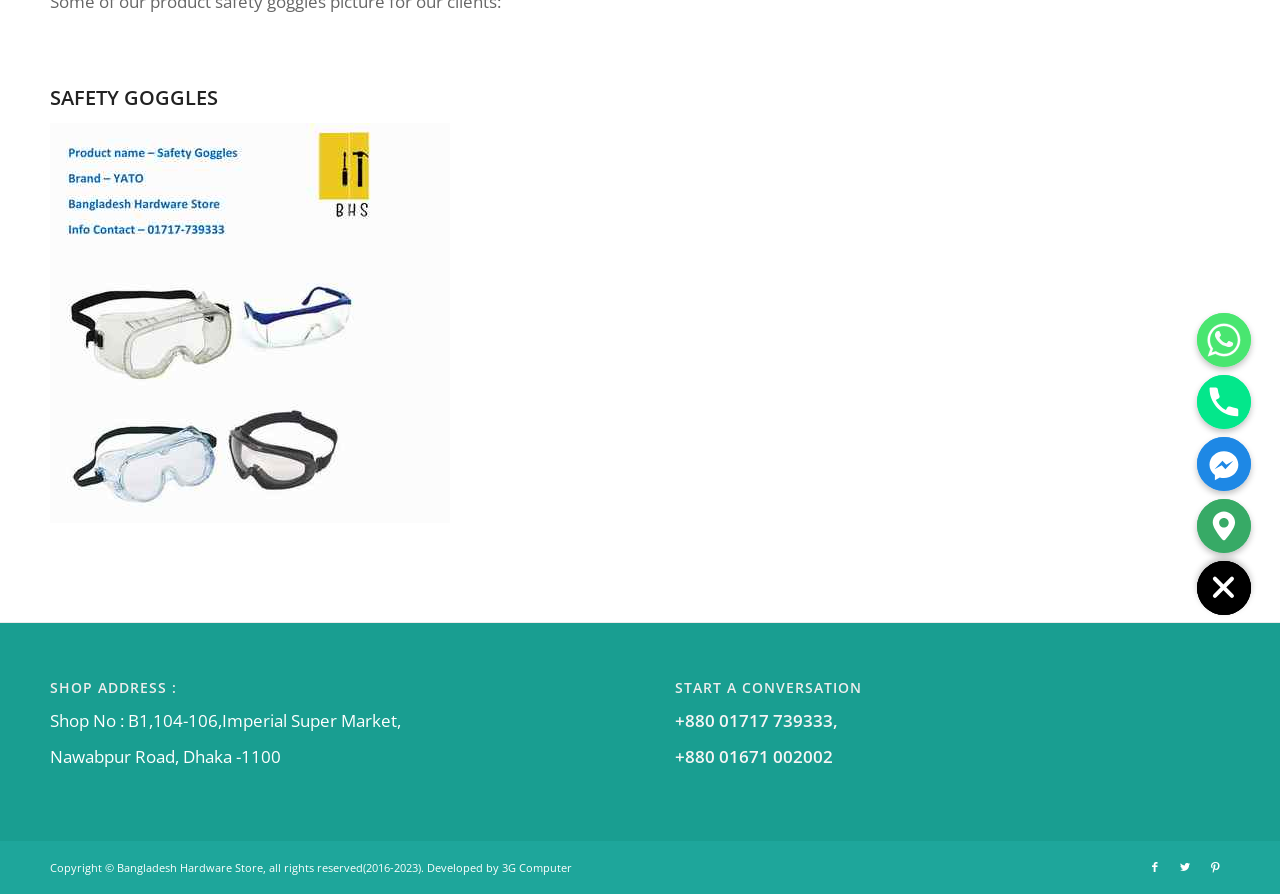Predict the bounding box coordinates of the UI element that matches this description: "3G Computer". The coordinates should be in the format [left, top, right, bottom] with each value between 0 and 1.

[0.392, 0.962, 0.447, 0.979]